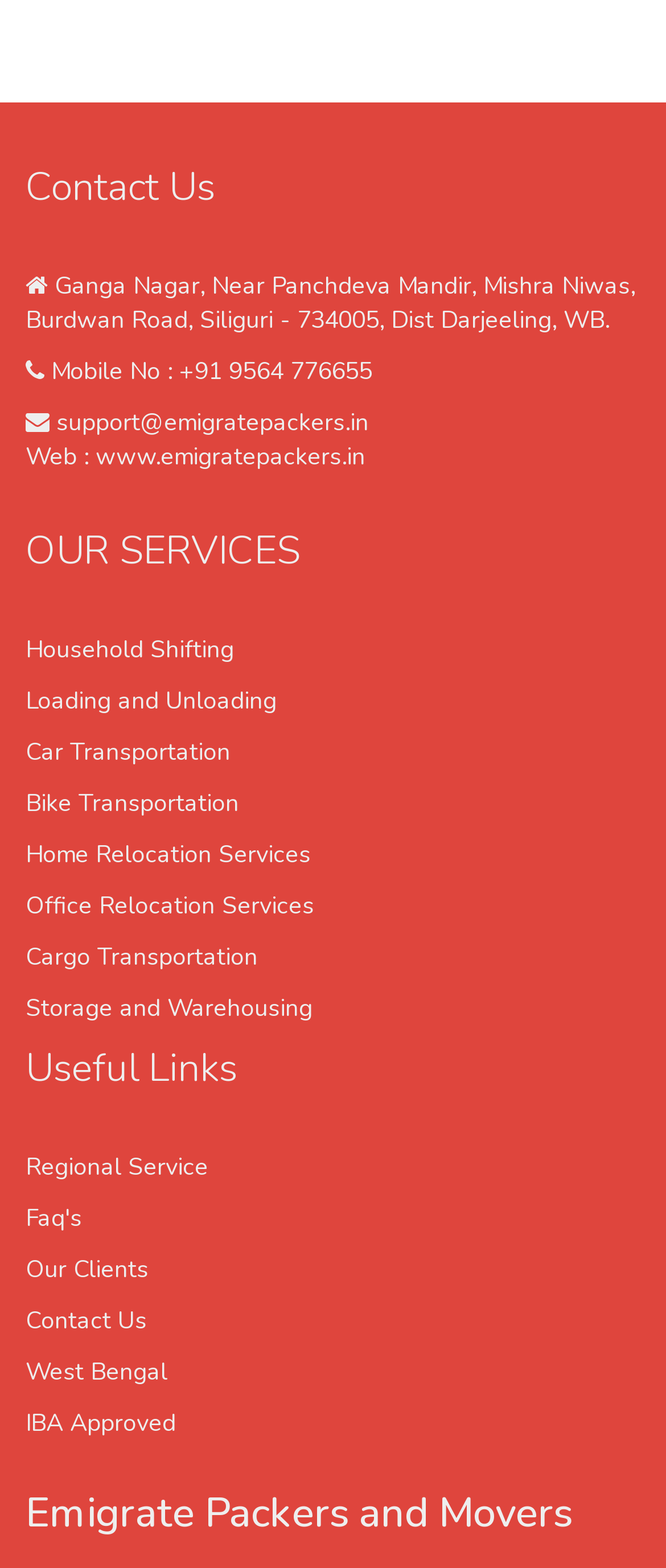Please specify the bounding box coordinates of the region to click in order to perform the following instruction: "Click Contact Us".

[0.038, 0.098, 0.962, 0.15]